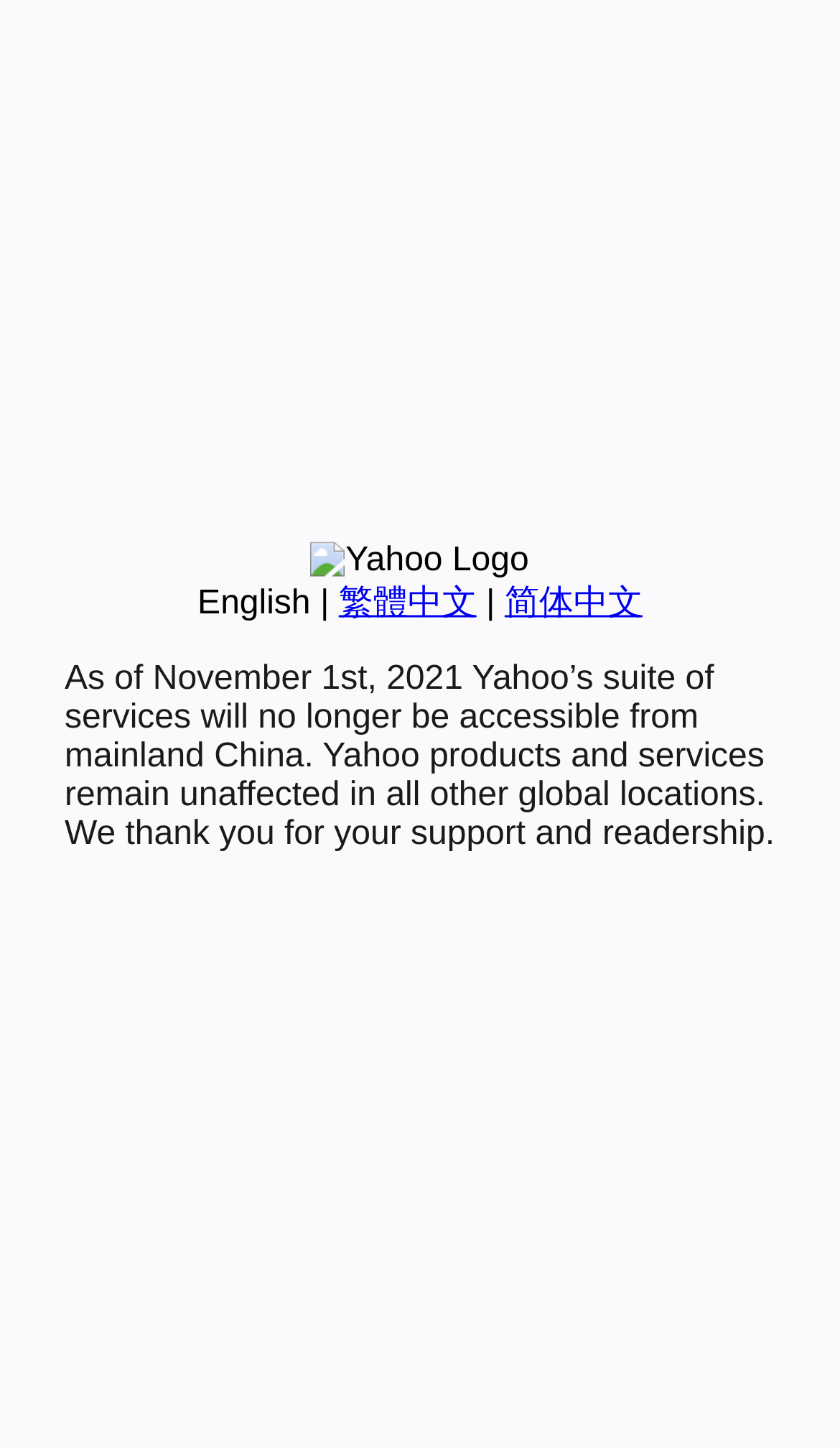Find the bounding box coordinates for the HTML element specified by: "繁體中文".

[0.403, 0.404, 0.567, 0.429]